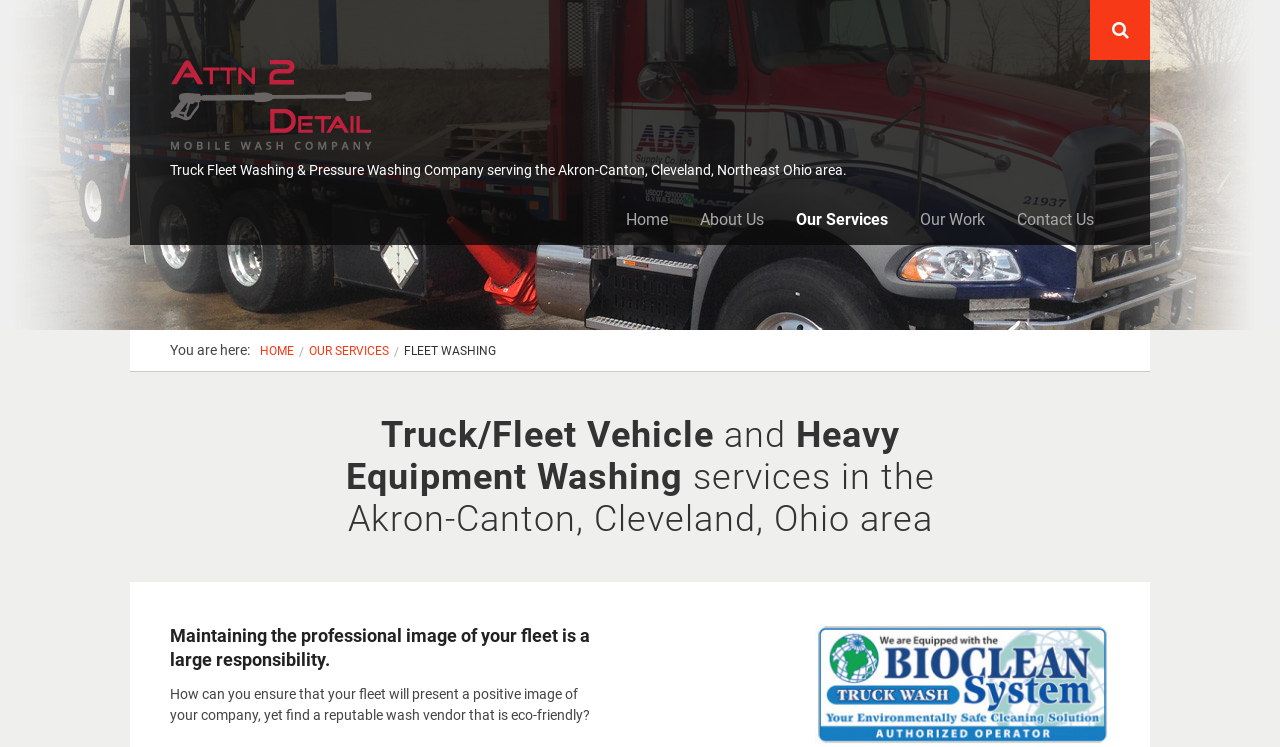Give a concise answer using one word or a phrase to the following question:
Is there an image on the top-left?

Yes